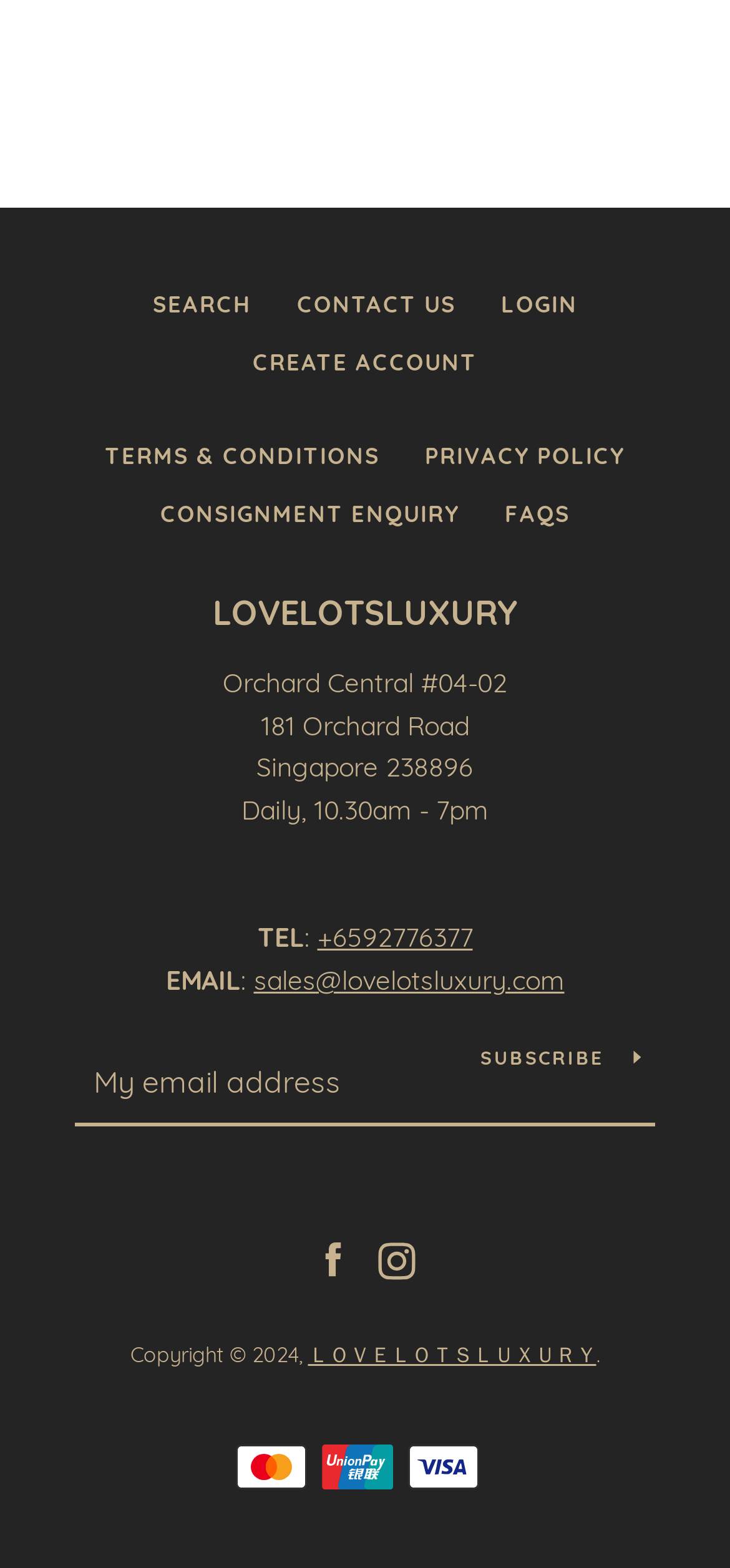What is the address of the store?
Using the information from the image, give a concise answer in one word or a short phrase.

181 Orchard Road, Singapore 238896